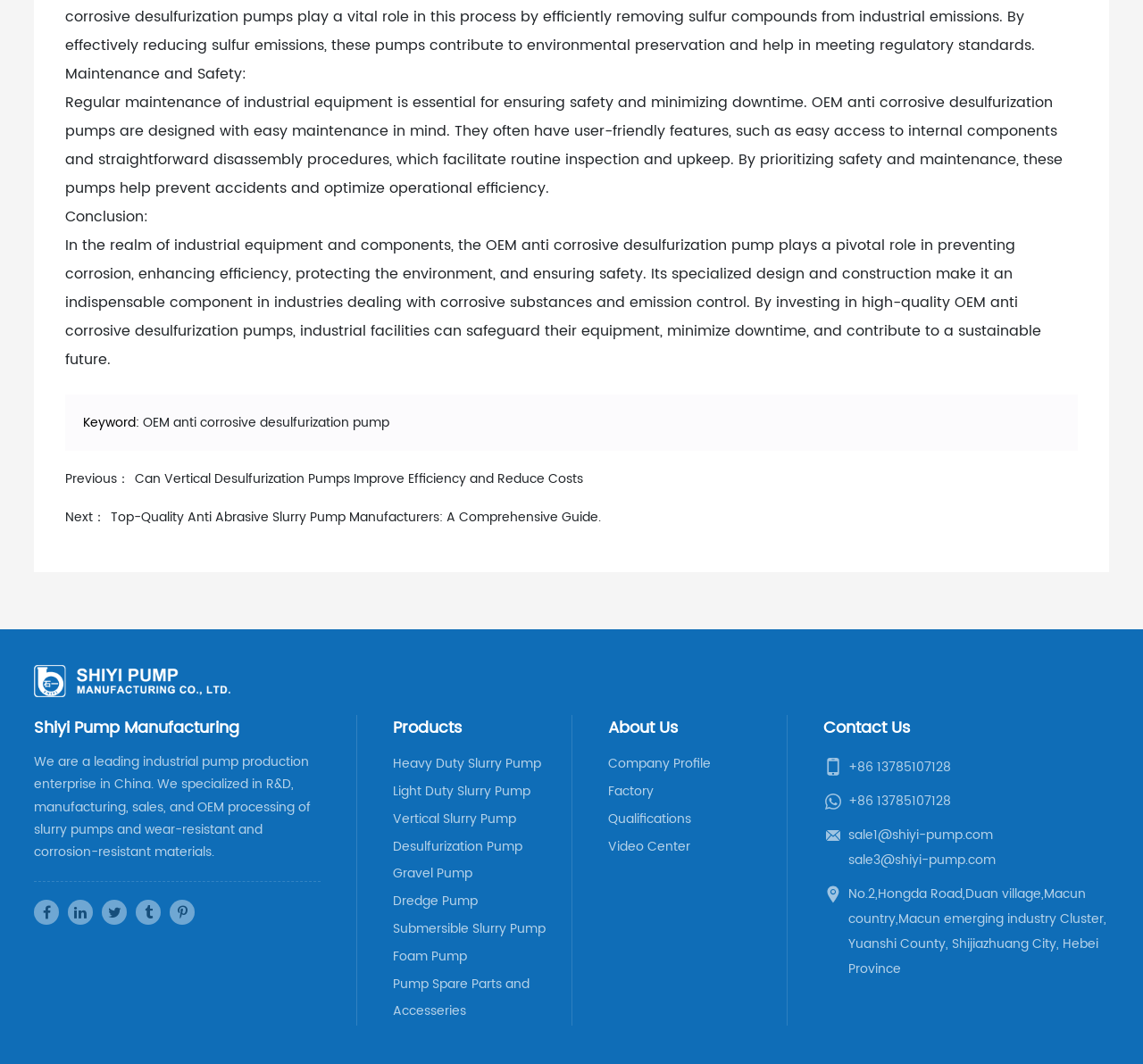Pinpoint the bounding box coordinates of the clickable area necessary to execute the following instruction: "Search for adoption resources". The coordinates should be given as four float numbers between 0 and 1, namely [left, top, right, bottom].

None